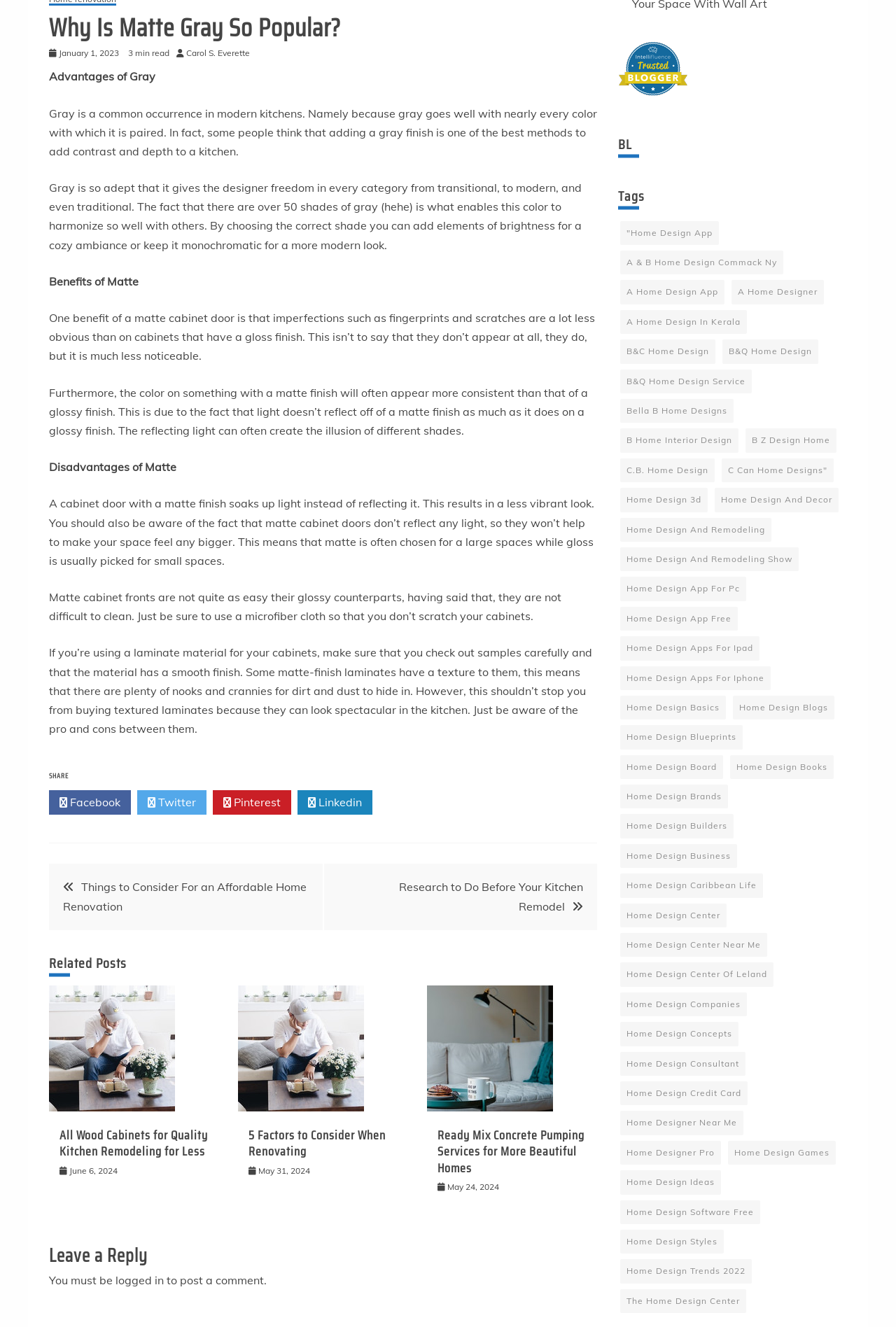Please provide a detailed answer to the question below based on the screenshot: 
What is the benefit of a matte cabinet door?

According to the article, one benefit of a matte cabinet door is that imperfections such as fingerprints and scratches are a lot less obvious than on cabinets that have a gloss finish.